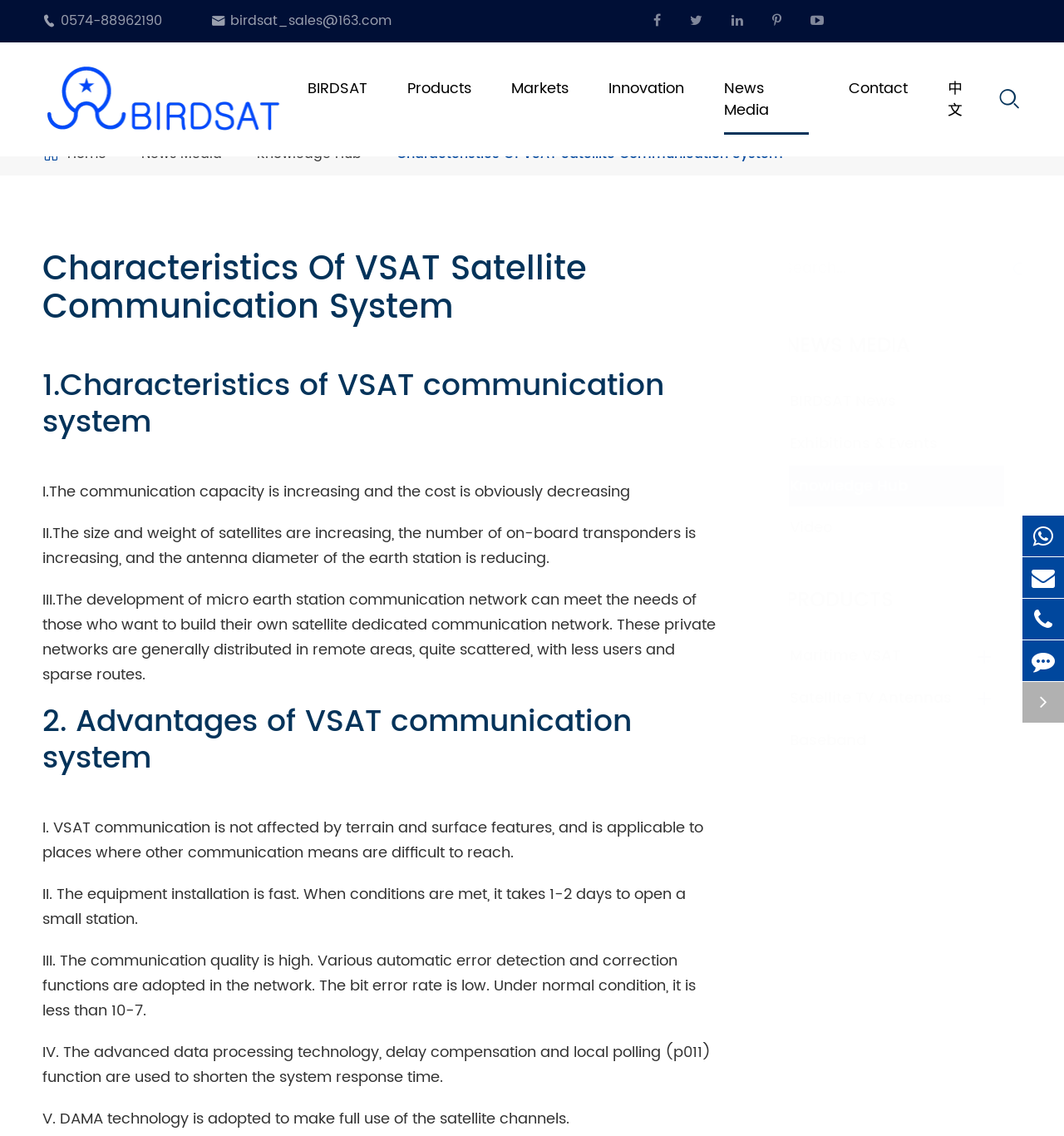Identify the bounding box coordinates of the element to click to follow this instruction: 'Contact us'. Ensure the coordinates are four float values between 0 and 1, provided as [left, top, right, bottom].

[0.798, 0.042, 0.853, 0.115]